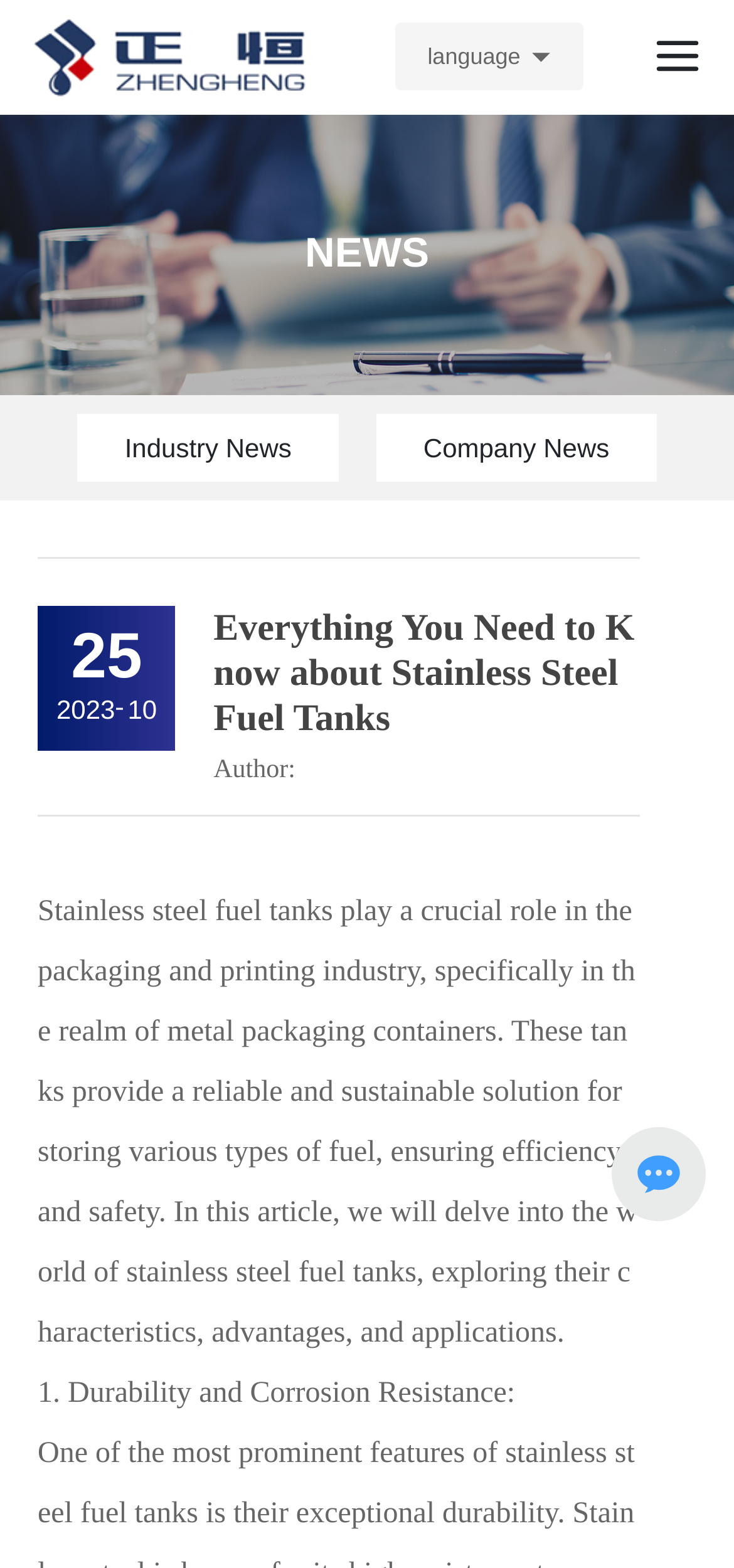Using the format (top-left x, top-left y, bottom-right x, bottom-right y), and given the element description, identify the bounding box coordinates within the screenshot: NEWS

[0.415, 0.146, 0.585, 0.176]